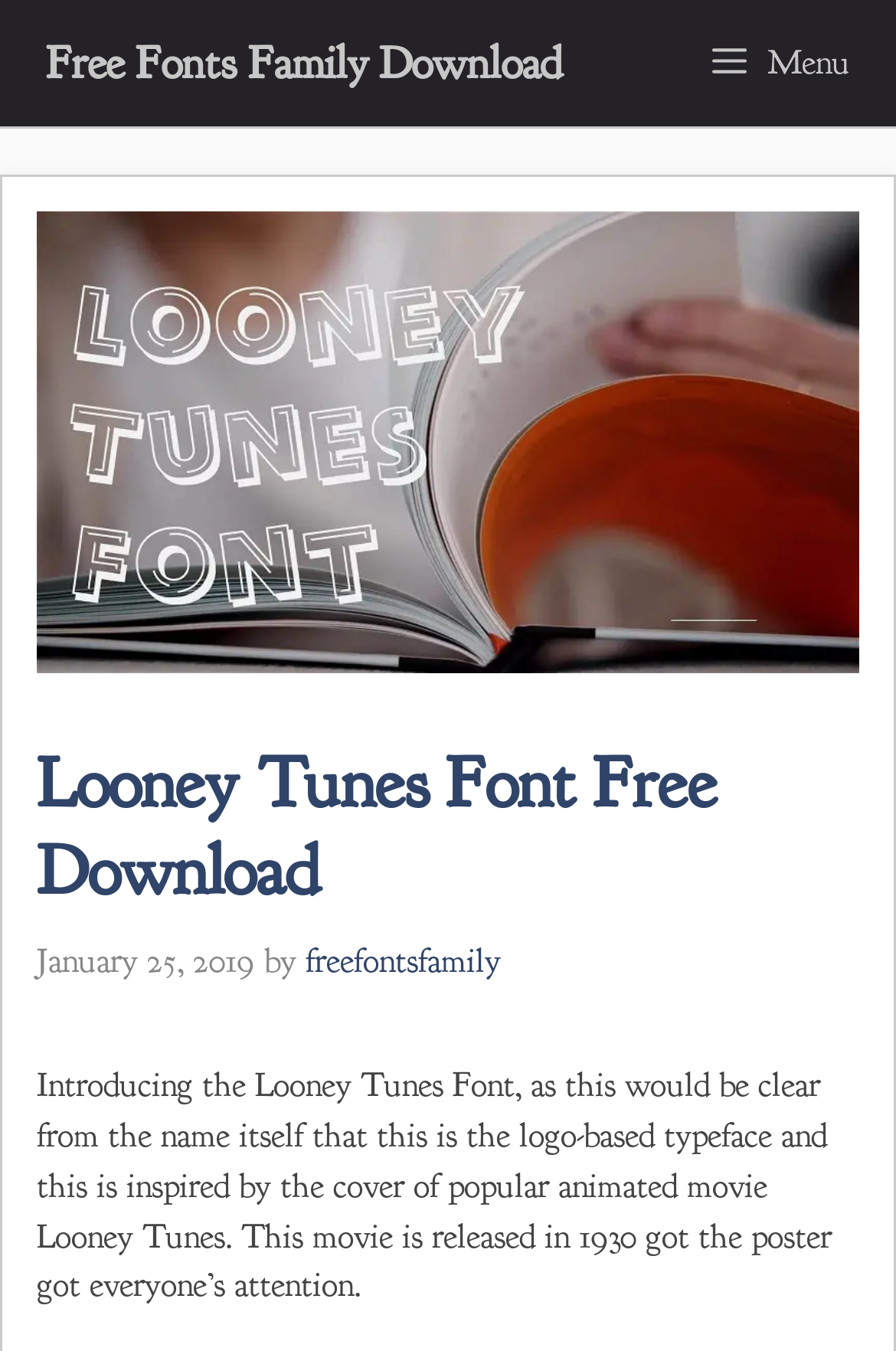What is Looney Tunes Font inspired by?
Look at the image and respond with a one-word or short phrase answer.

Looney Tunes movie